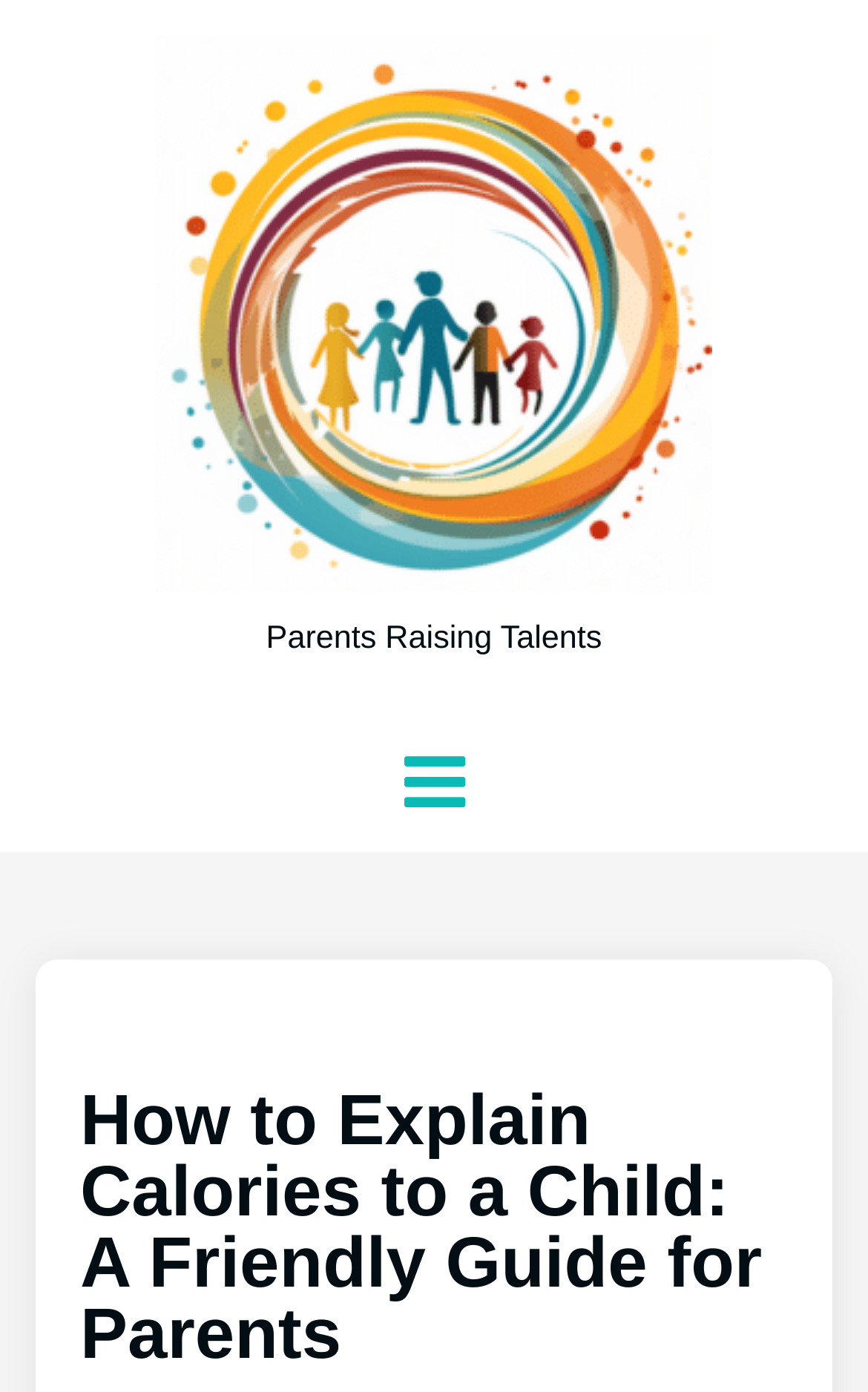Bounding box coordinates are to be given in the format (top-left x, top-left y, bottom-right x, bottom-right y). All values must be floating point numbers between 0 and 1. Provide the bounding box coordinate for the UI element described as: parent_node: Parents Raising Talents

[0.179, 0.405, 0.821, 0.432]